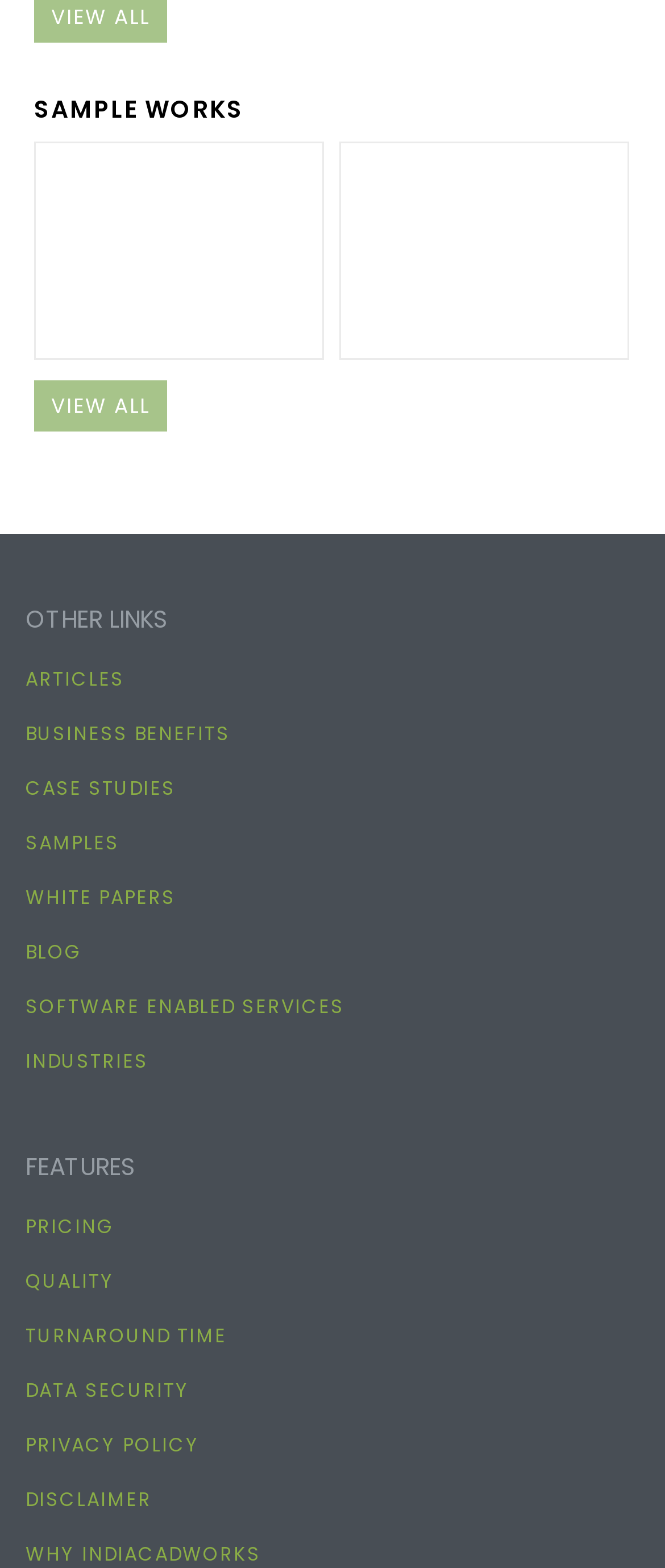Can you show the bounding box coordinates of the region to click on to complete the task described in the instruction: "learn about business benefits"?

[0.038, 0.459, 0.346, 0.476]